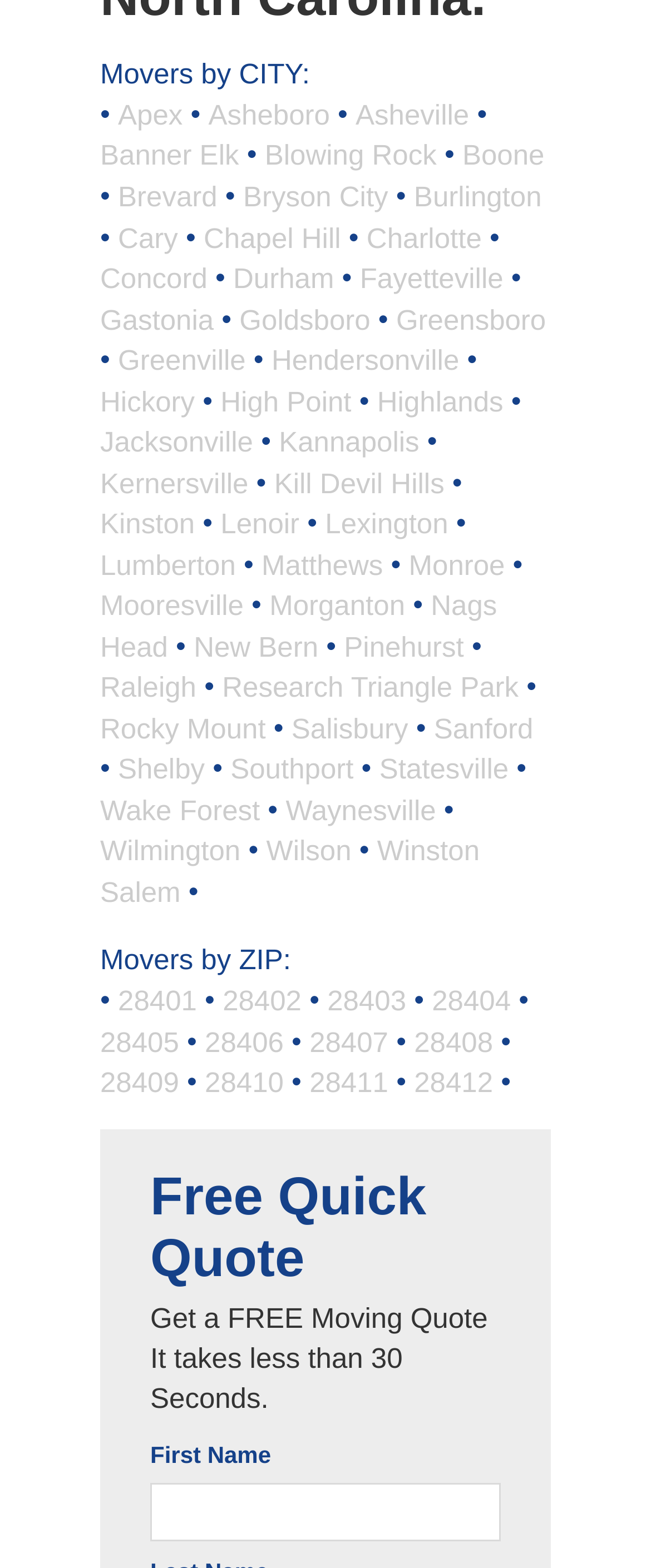Specify the bounding box coordinates of the area to click in order to execute this command: 'View 2016'. The coordinates should consist of four float numbers ranging from 0 to 1, and should be formatted as [left, top, right, bottom].

None